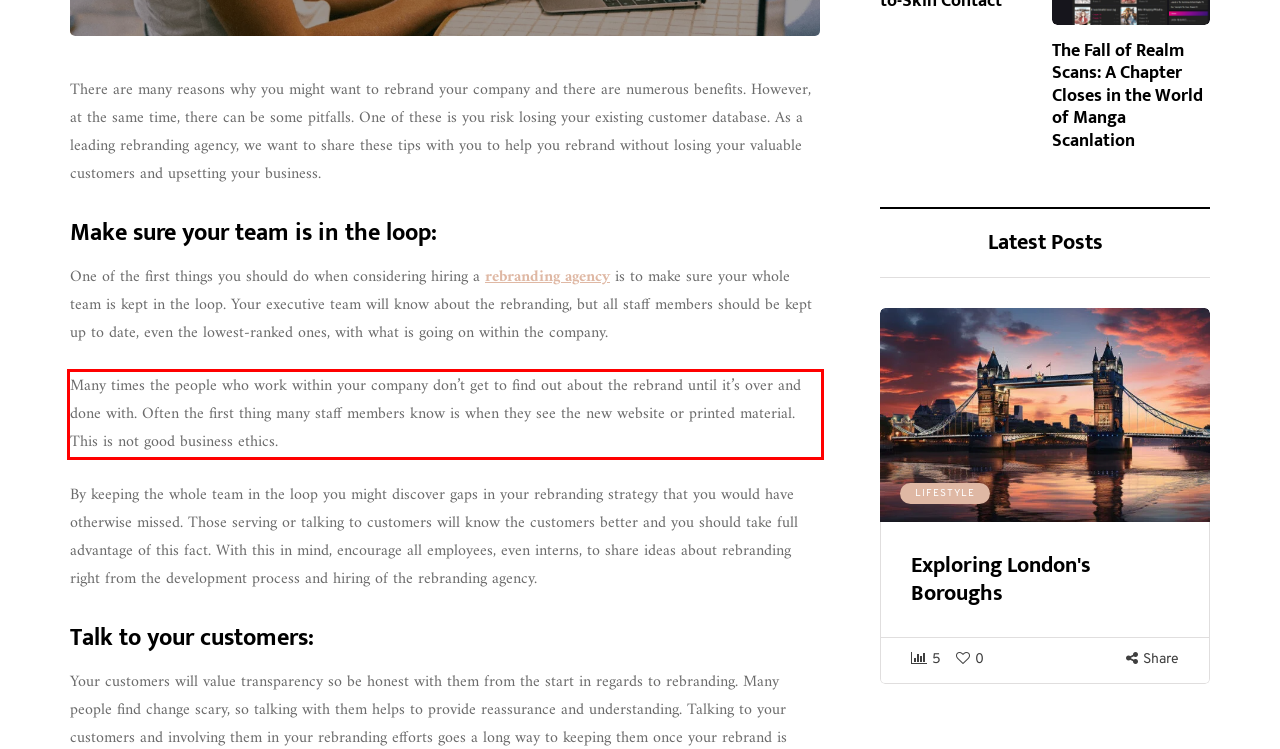Within the provided webpage screenshot, find the red rectangle bounding box and perform OCR to obtain the text content.

Many times the people who work within your company don’t get to find out about the rebrand until it’s over and done with. Often the first thing many staff members know is when they see the new website or printed material. This is not good business ethics.